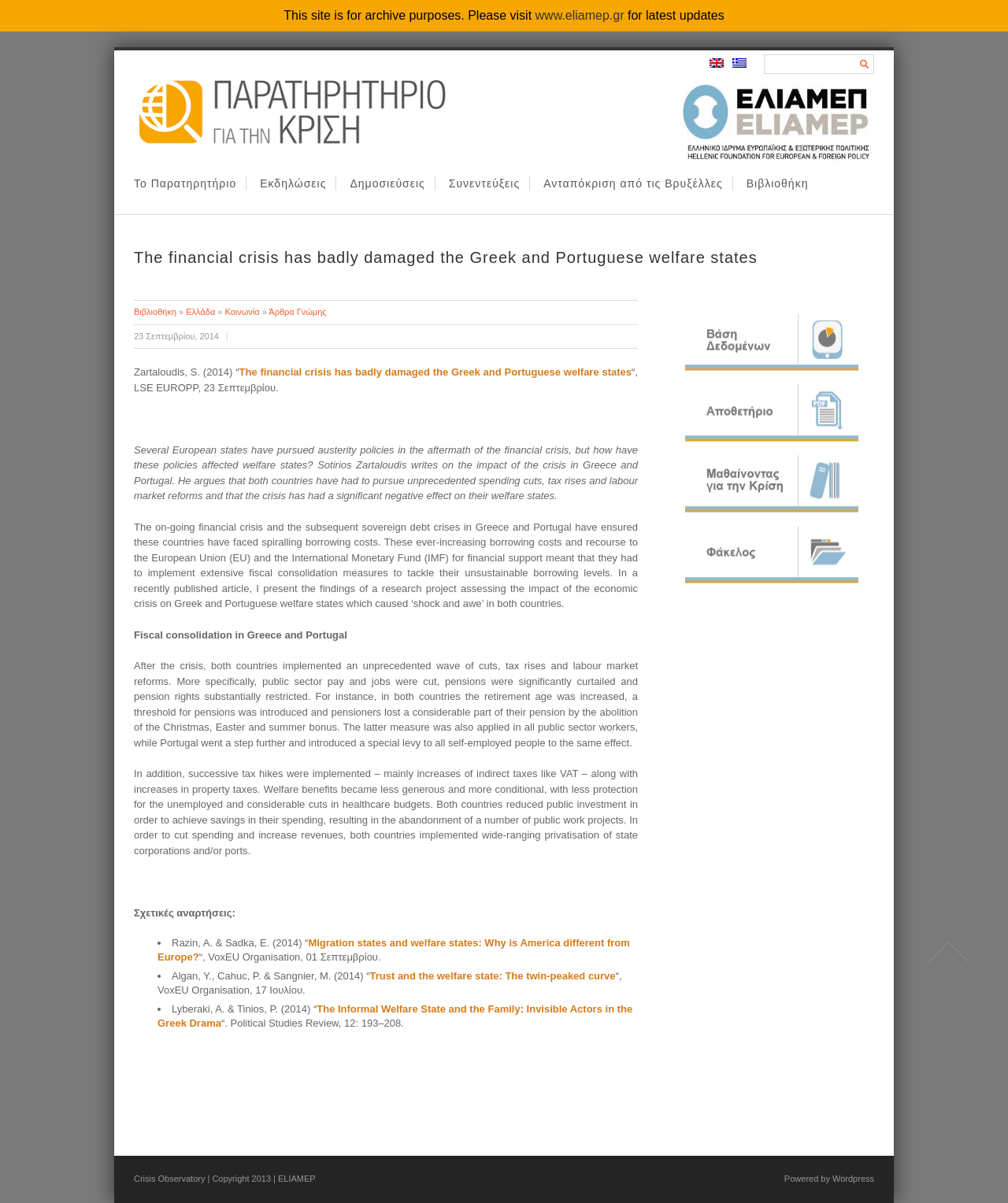Locate the bounding box coordinates of the area you need to click to fulfill this instruction: 'search for something'. The coordinates must be in the form of four float numbers ranging from 0 to 1: [left, top, right, bottom].

[0.758, 0.045, 0.867, 0.062]